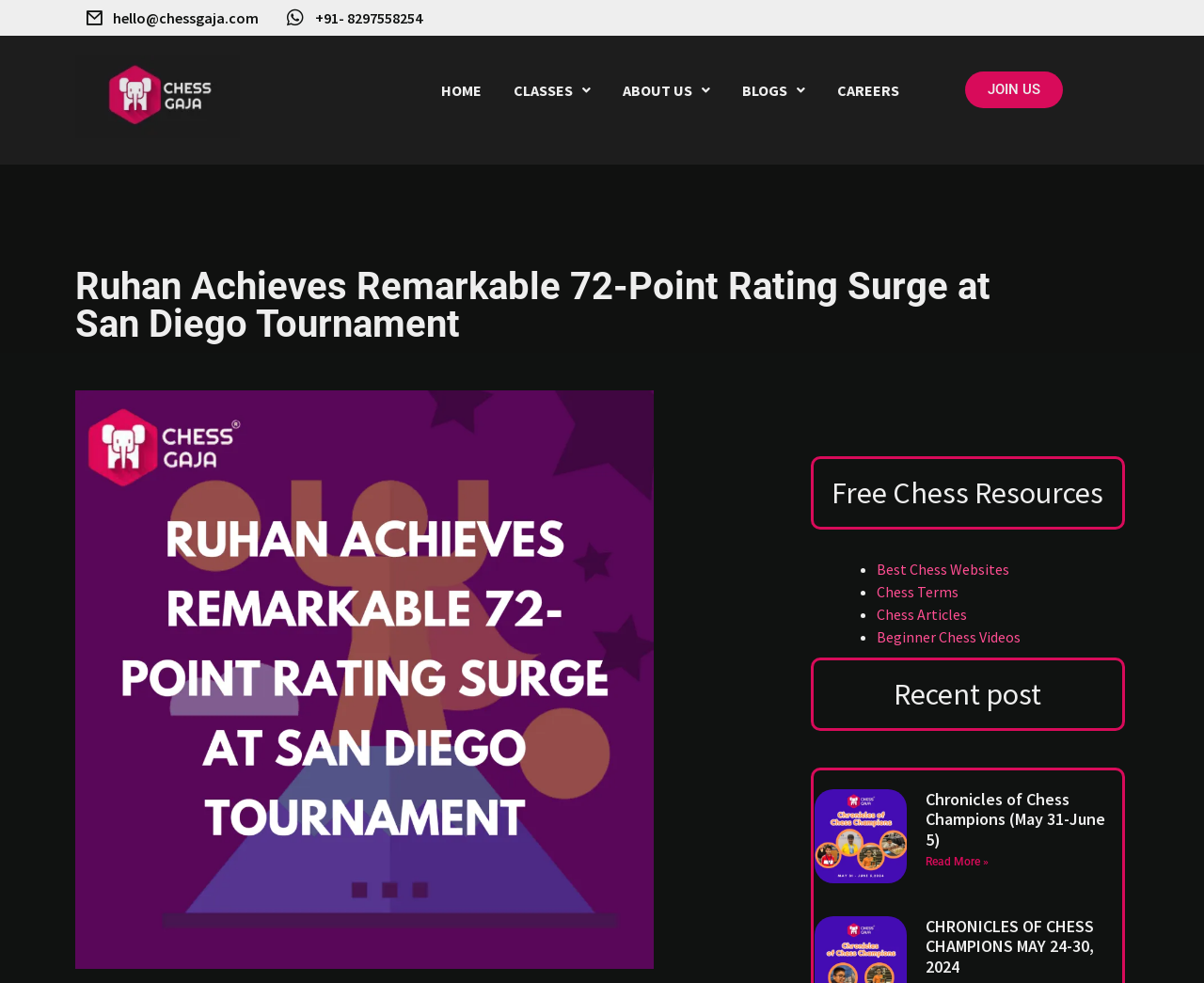What is the phone number of the website?
Using the information presented in the image, please offer a detailed response to the question.

I found the phone number by looking at the top section of the webpage, where I saw a static text element with the phone number '+91-8297558254'.